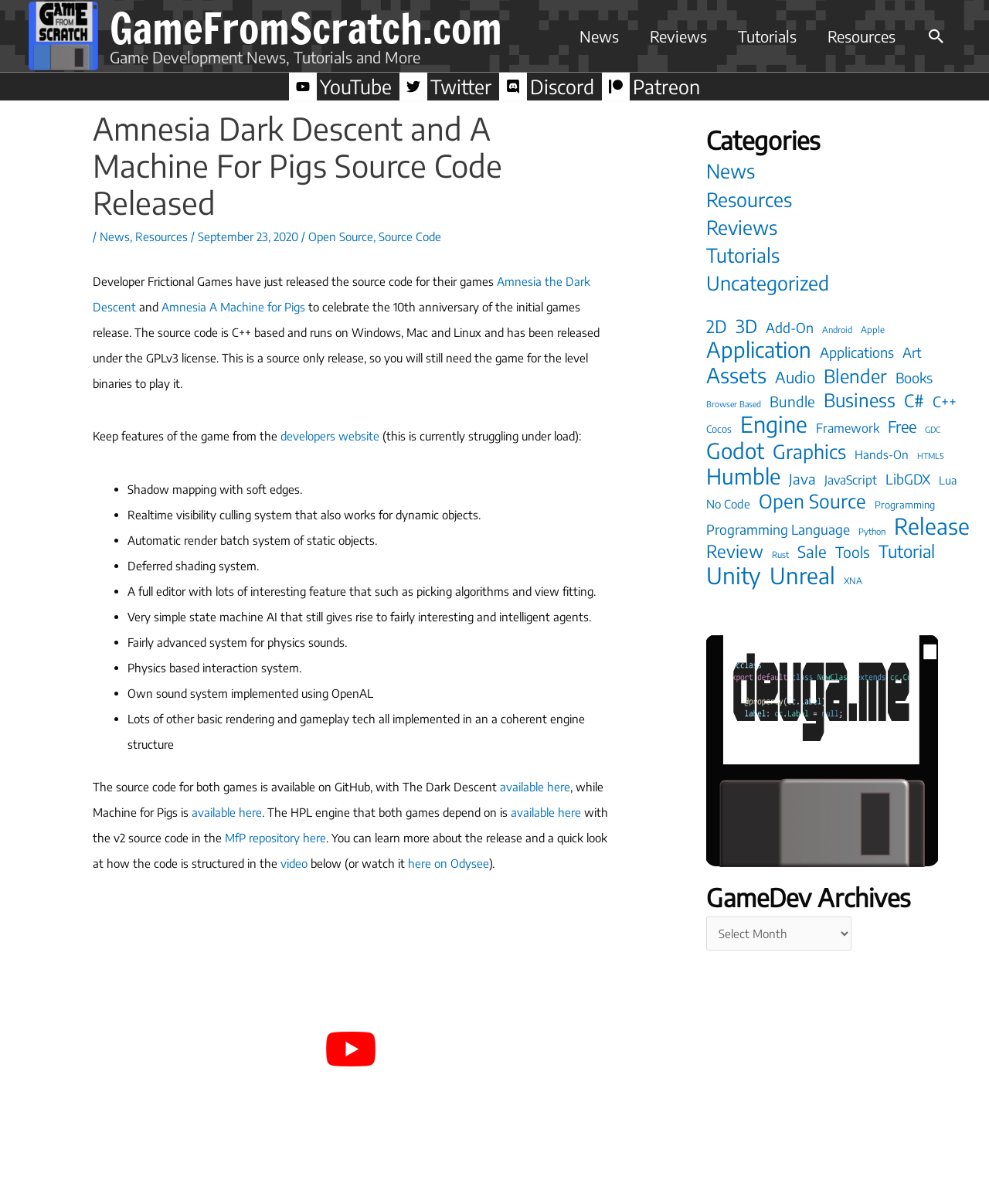Please identify the bounding box coordinates of the area that needs to be clicked to fulfill the following instruction: "Click on the YouTube link."

[0.292, 0.06, 0.399, 0.083]